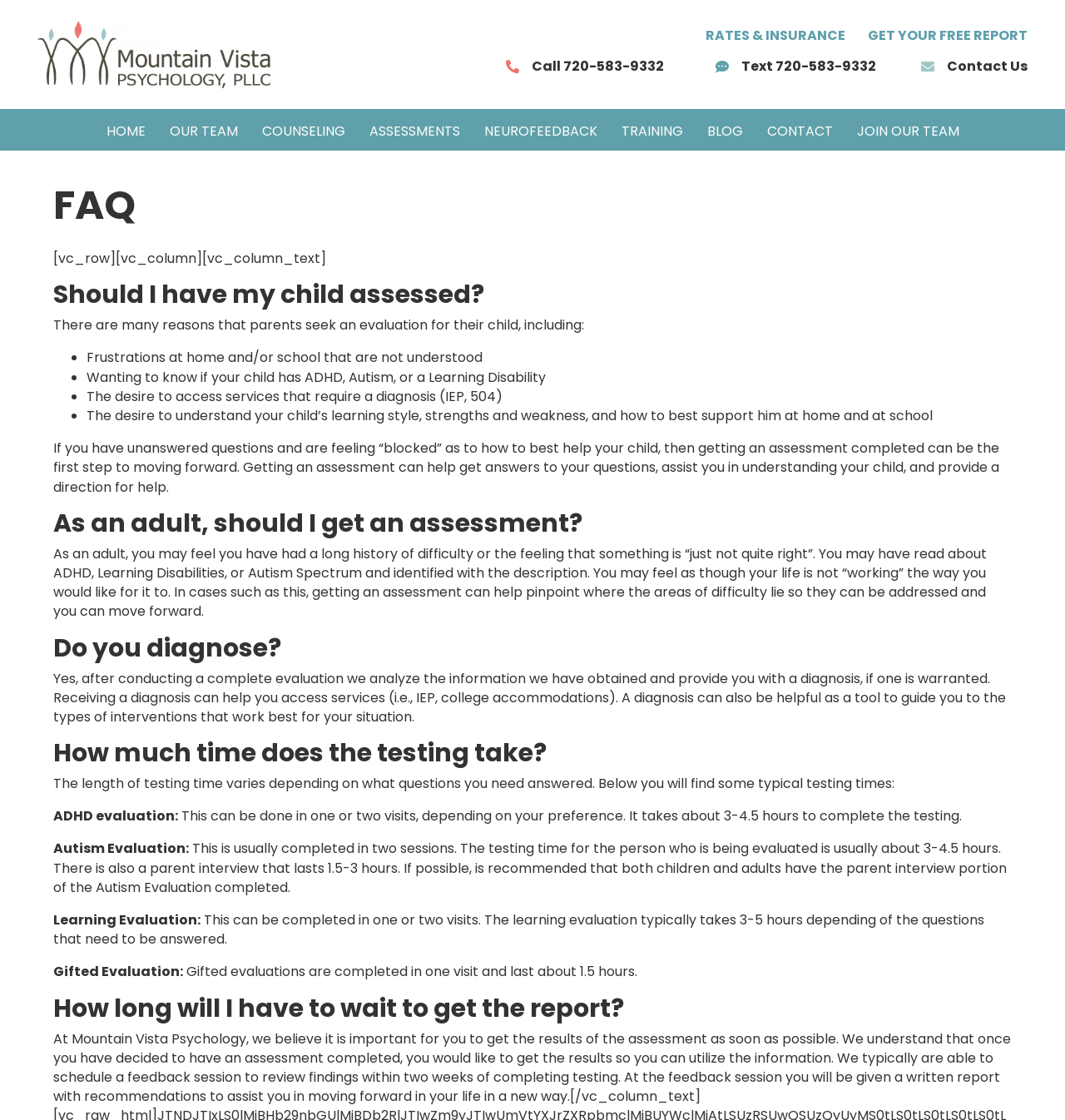Calculate the bounding box coordinates for the UI element based on the following description: "Contact Us". Ensure the coordinates are four float numbers between 0 and 1, i.e., [left, top, right, bottom].

[0.889, 0.051, 0.965, 0.068]